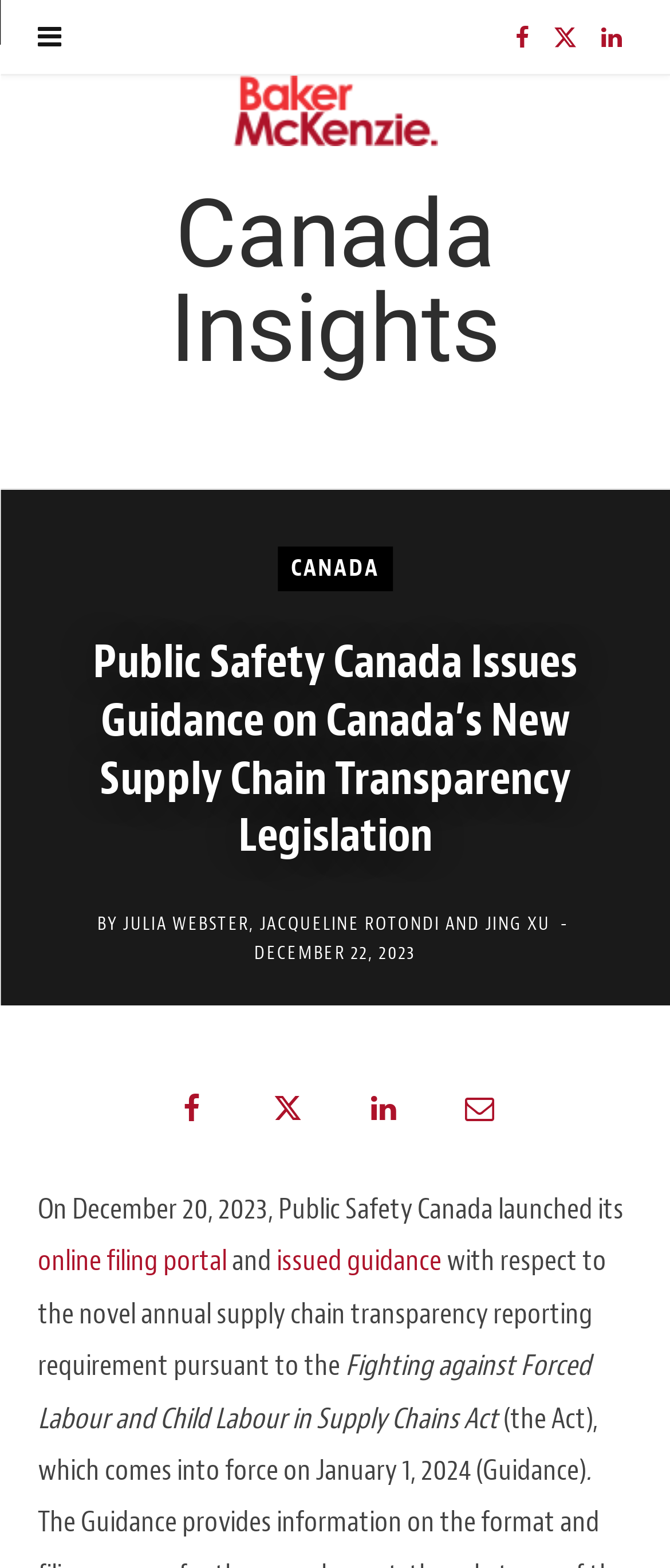When does the act come into force?
Offer a detailed and full explanation in response to the question.

I found the answer by looking at the text '(the Act), which comes into force on January 1, 2024' which is located at the bottom of the webpage, describing when the act comes into force.